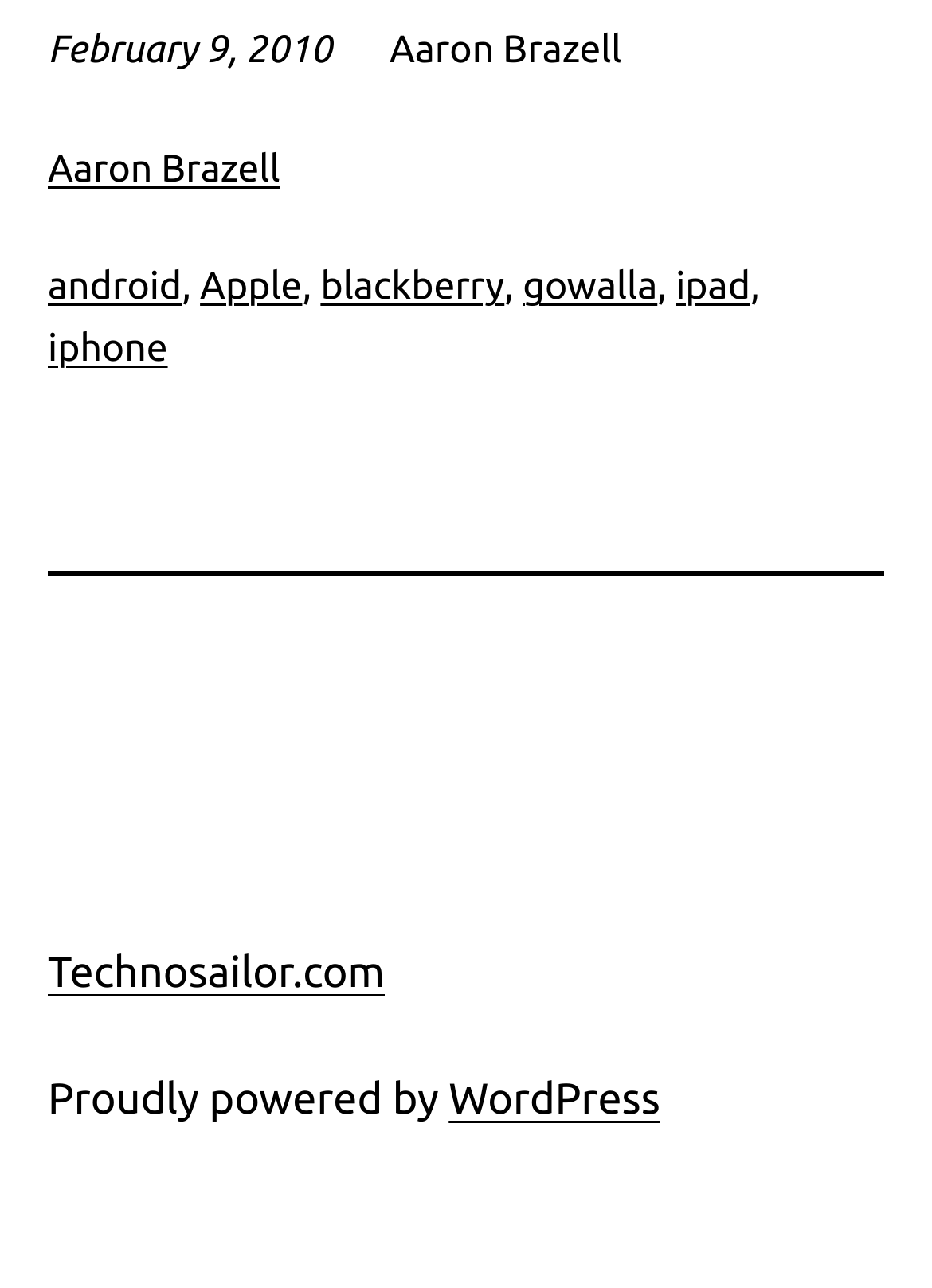Determine the bounding box coordinates of the region I should click to achieve the following instruction: "go to Technosailor.com". Ensure the bounding box coordinates are four float numbers between 0 and 1, i.e., [left, top, right, bottom].

[0.051, 0.737, 0.413, 0.774]